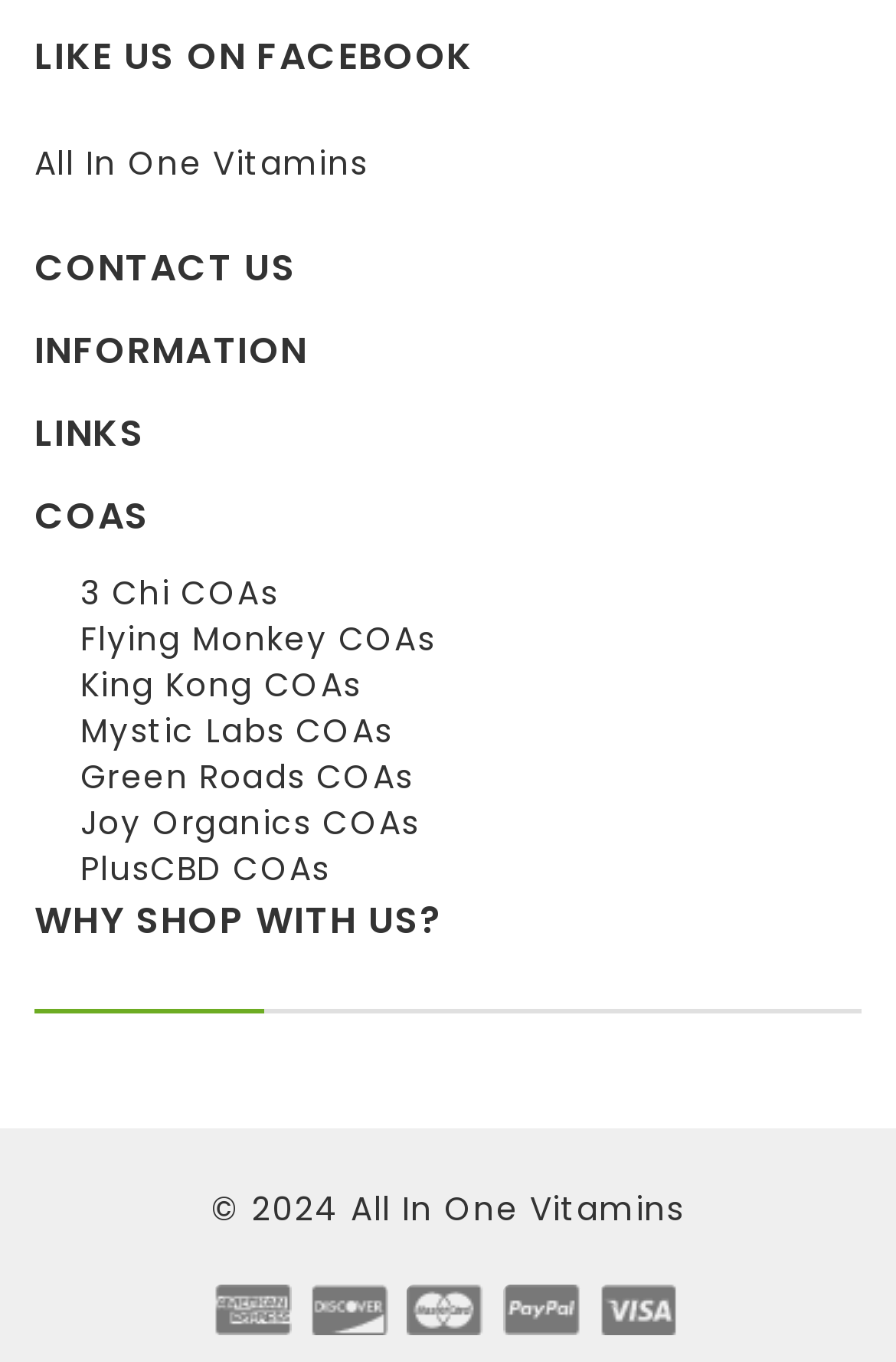Identify the bounding box coordinates of the element that should be clicked to fulfill this task: "Visit All In One Vitamins". The coordinates should be provided as four float numbers between 0 and 1, i.e., [left, top, right, bottom].

[0.038, 0.103, 0.411, 0.137]